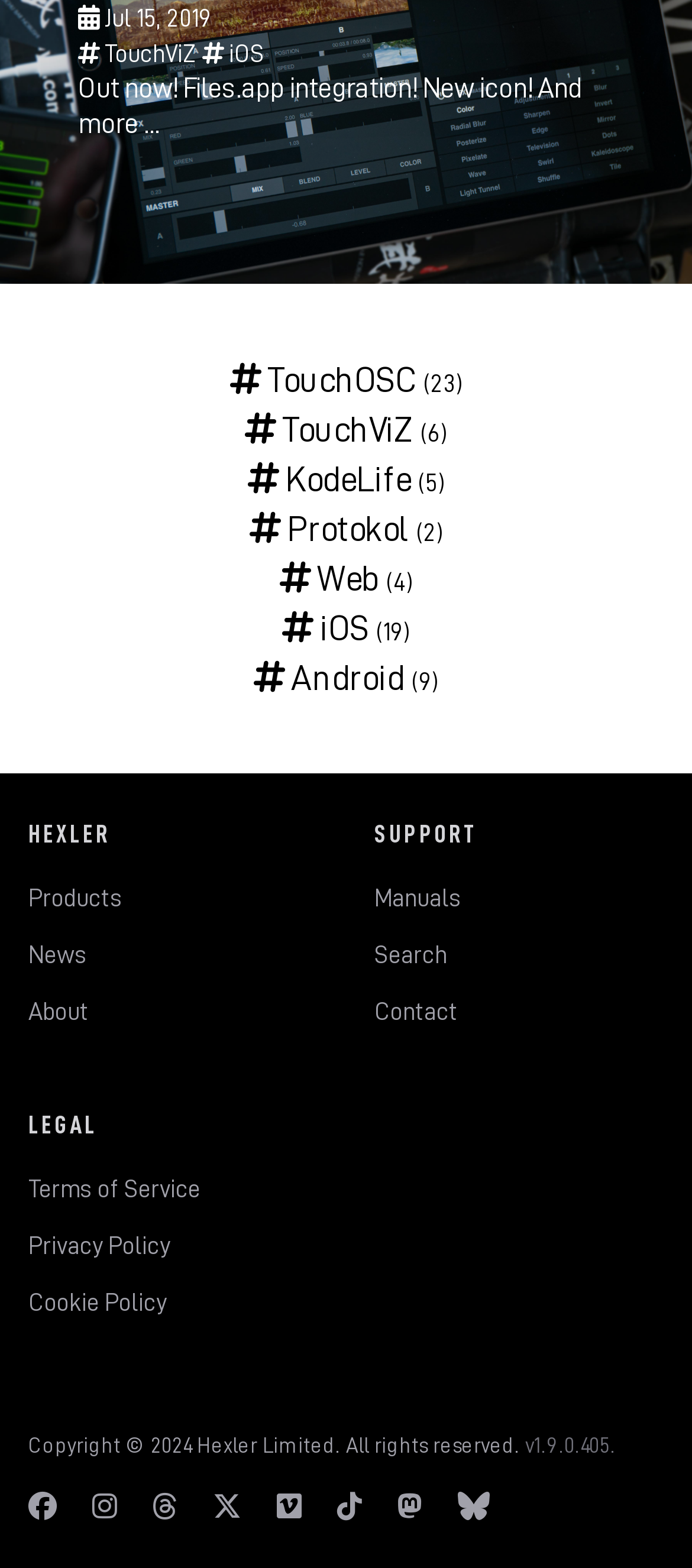Refer to the screenshot and answer the following question in detail:
How many social media links are there at the bottom of the webpage?

At the bottom of the webpage, there are seven social media links, represented by icons, with bounding box coordinates of [0.041, 0.95, 0.082, 0.973], [0.133, 0.95, 0.169, 0.973], [0.221, 0.95, 0.256, 0.973], [0.308, 0.95, 0.349, 0.973], [0.4, 0.95, 0.436, 0.973], [0.487, 0.95, 0.523, 0.973], and [0.574, 0.95, 0.61, 0.973] respectively.